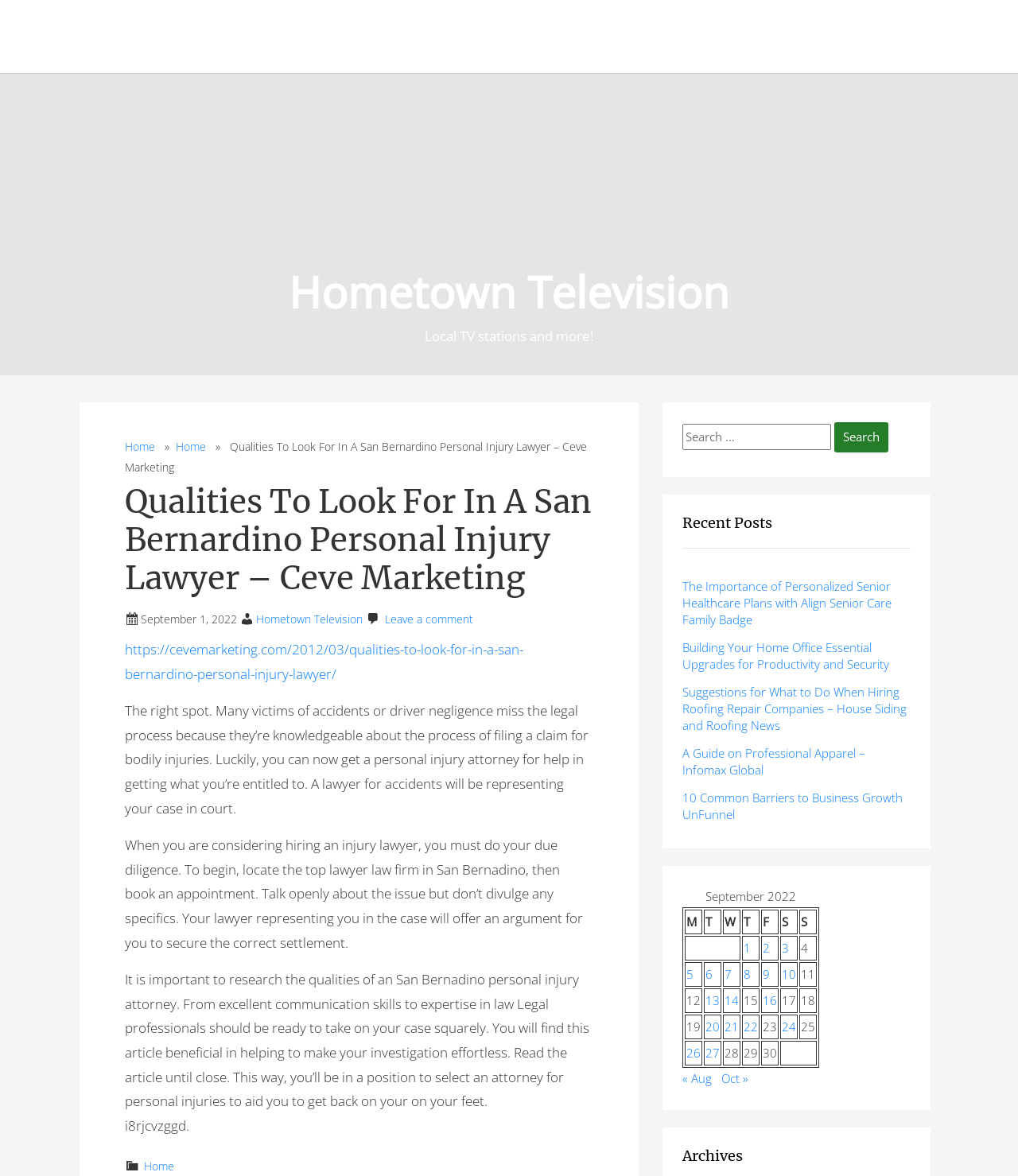Provide the bounding box coordinates, formatted as (top-left x, top-left y, bottom-right x, bottom-right y), with all values being floating point numbers between 0 and 1. Identify the bounding box of the UI element that matches the description: Show Rob's Posts

None